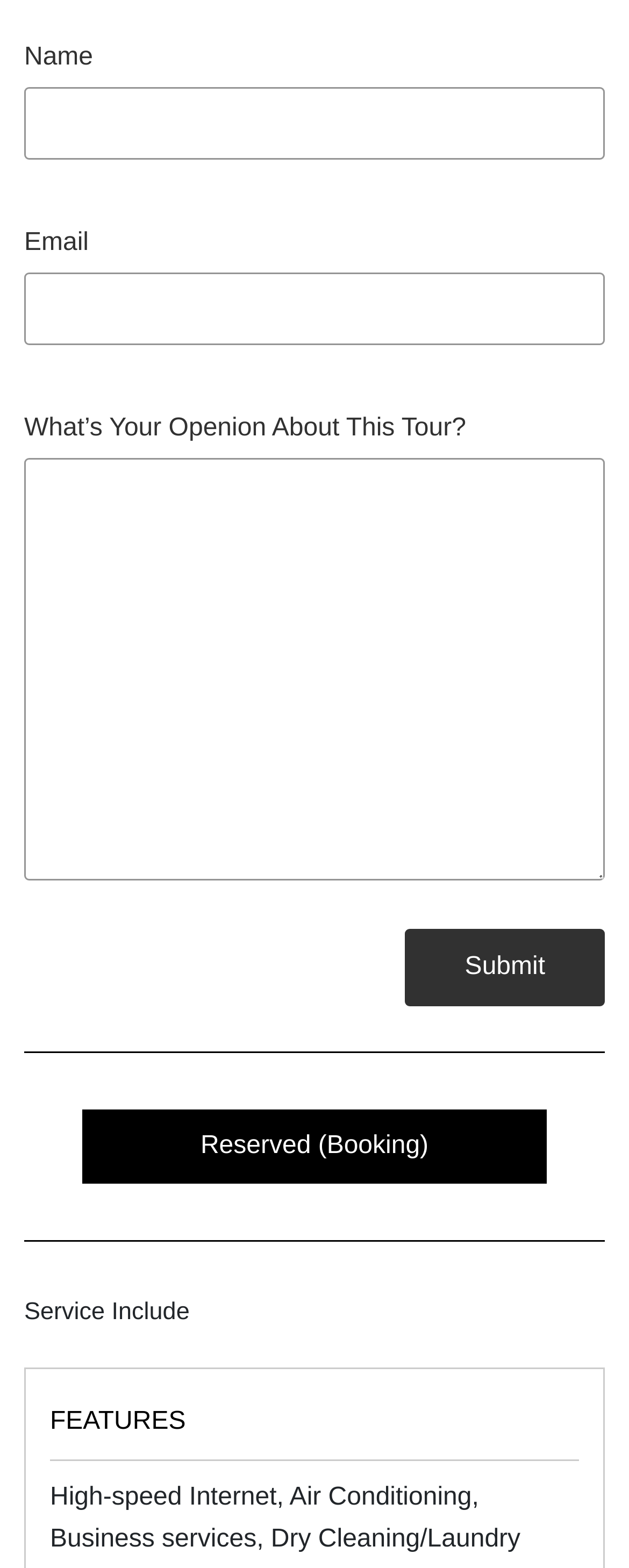Using the information in the image, could you please answer the following question in detail:
What is the topic of the section below the button?

The section below the button is headed by 'Service Include', indicating that it lists the services included in the tour.